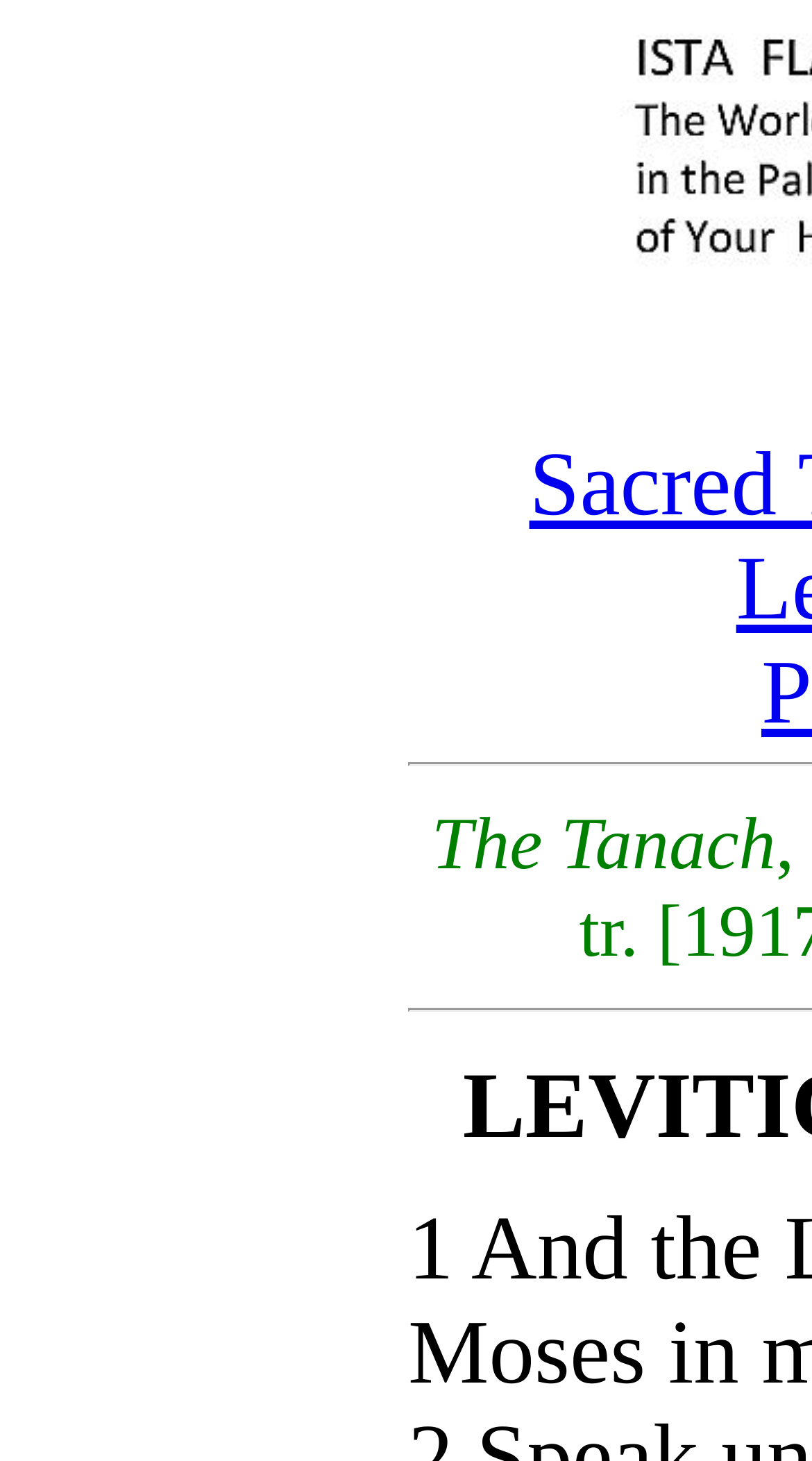Provide the bounding box coordinates of the HTML element described as: "1". The bounding box coordinates should be four float numbers between 0 and 1, i.e., [left, top, right, bottom].

[0.503, 0.822, 0.559, 0.89]